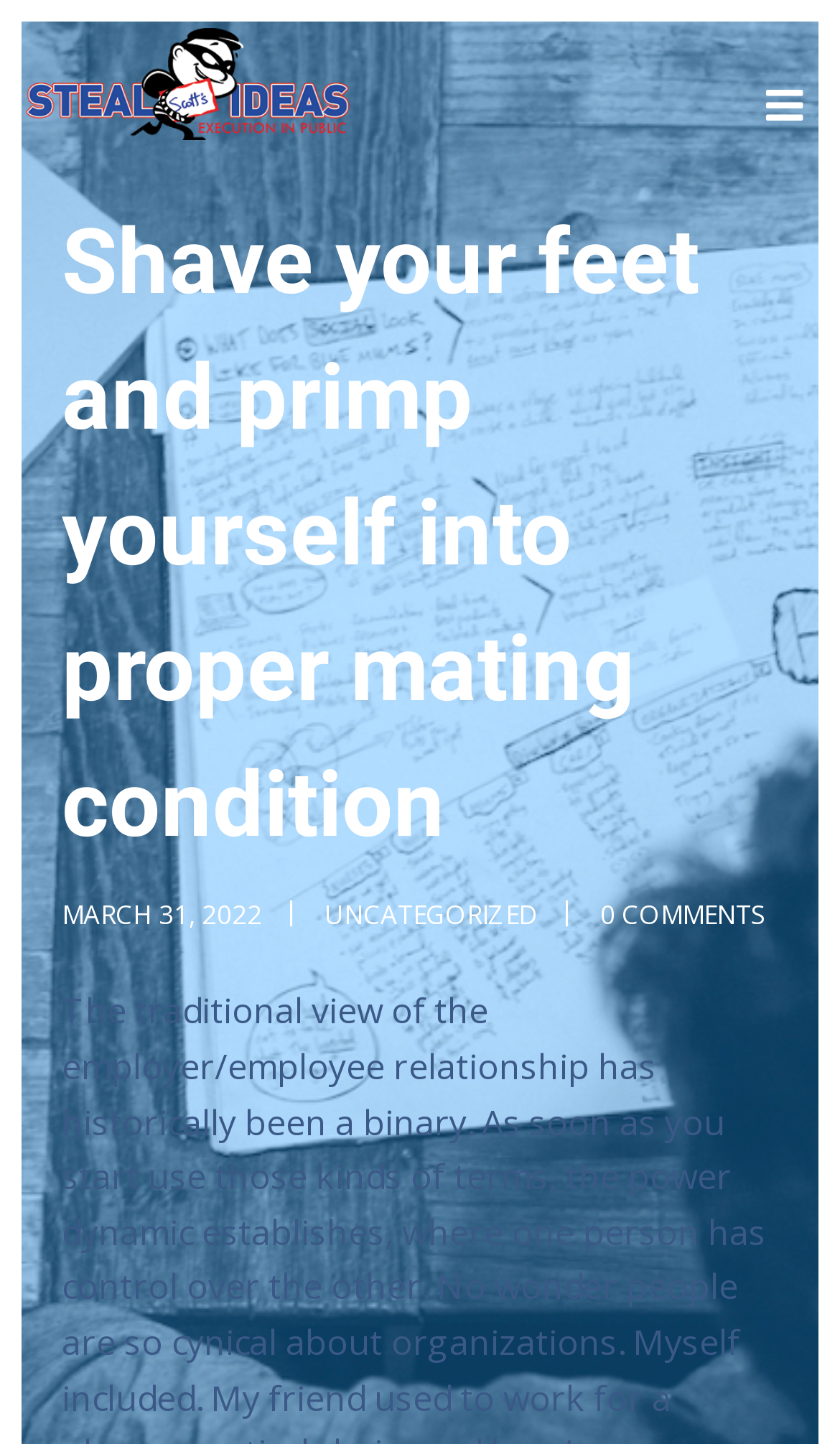For the following element description, predict the bounding box coordinates in the format (top-left x, top-left y, bottom-right x, bottom-right y). All values should be floating point numbers between 0 and 1. Description: March 31, 2022

[0.073, 0.621, 0.312, 0.646]